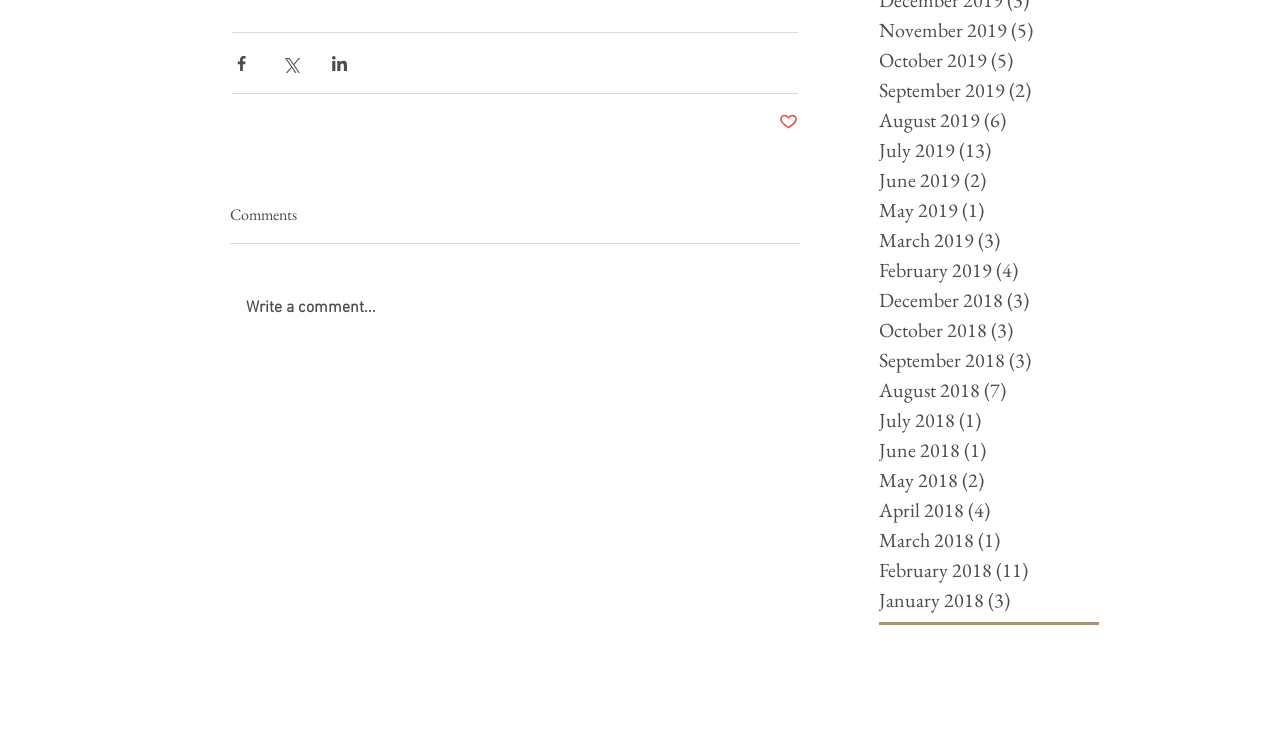Locate the bounding box coordinates of the clickable region necessary to complete the following instruction: "Share via Twitter". Provide the coordinates in the format of four float numbers between 0 and 1, i.e., [left, top, right, bottom].

[0.22, 0.071, 0.234, 0.097]